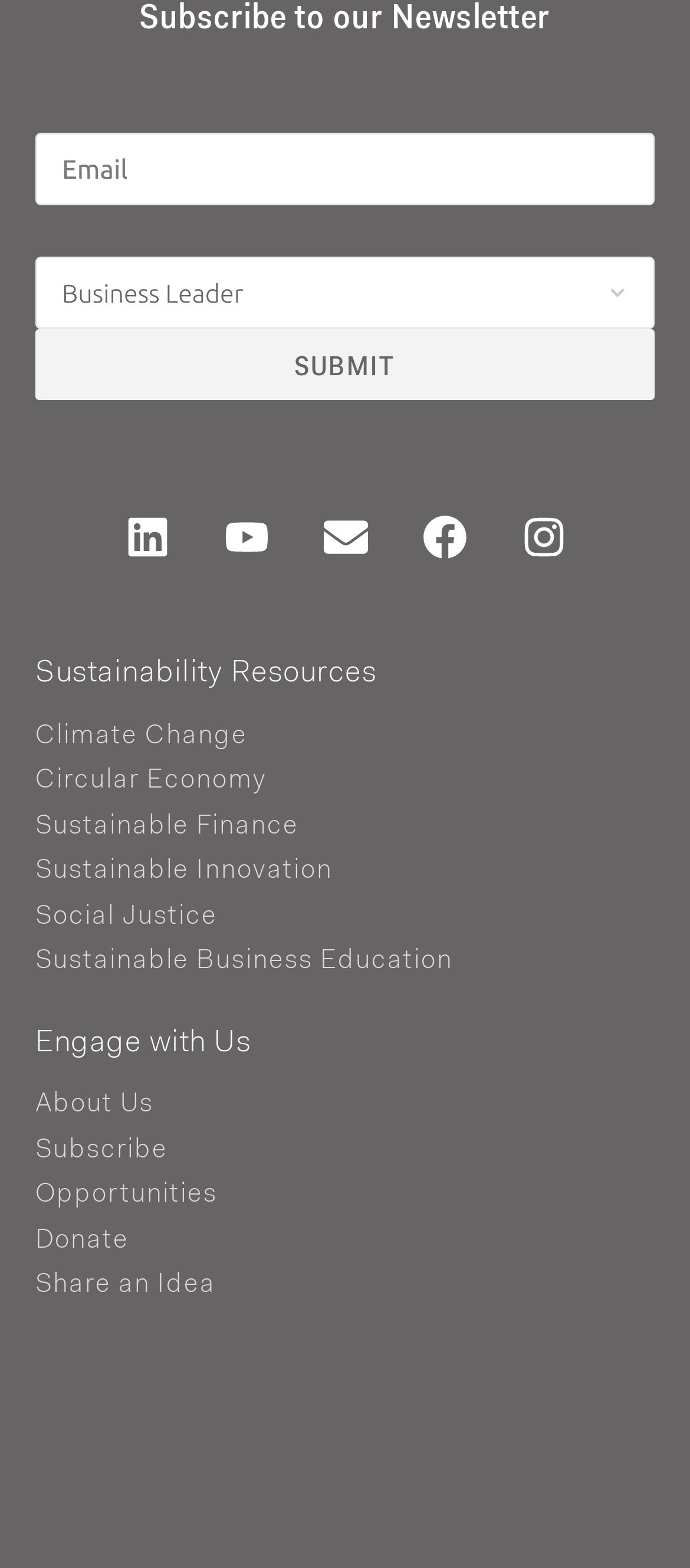Pinpoint the bounding box coordinates for the area that should be clicked to perform the following instruction: "Select an option from the dropdown".

[0.051, 0.164, 0.949, 0.21]